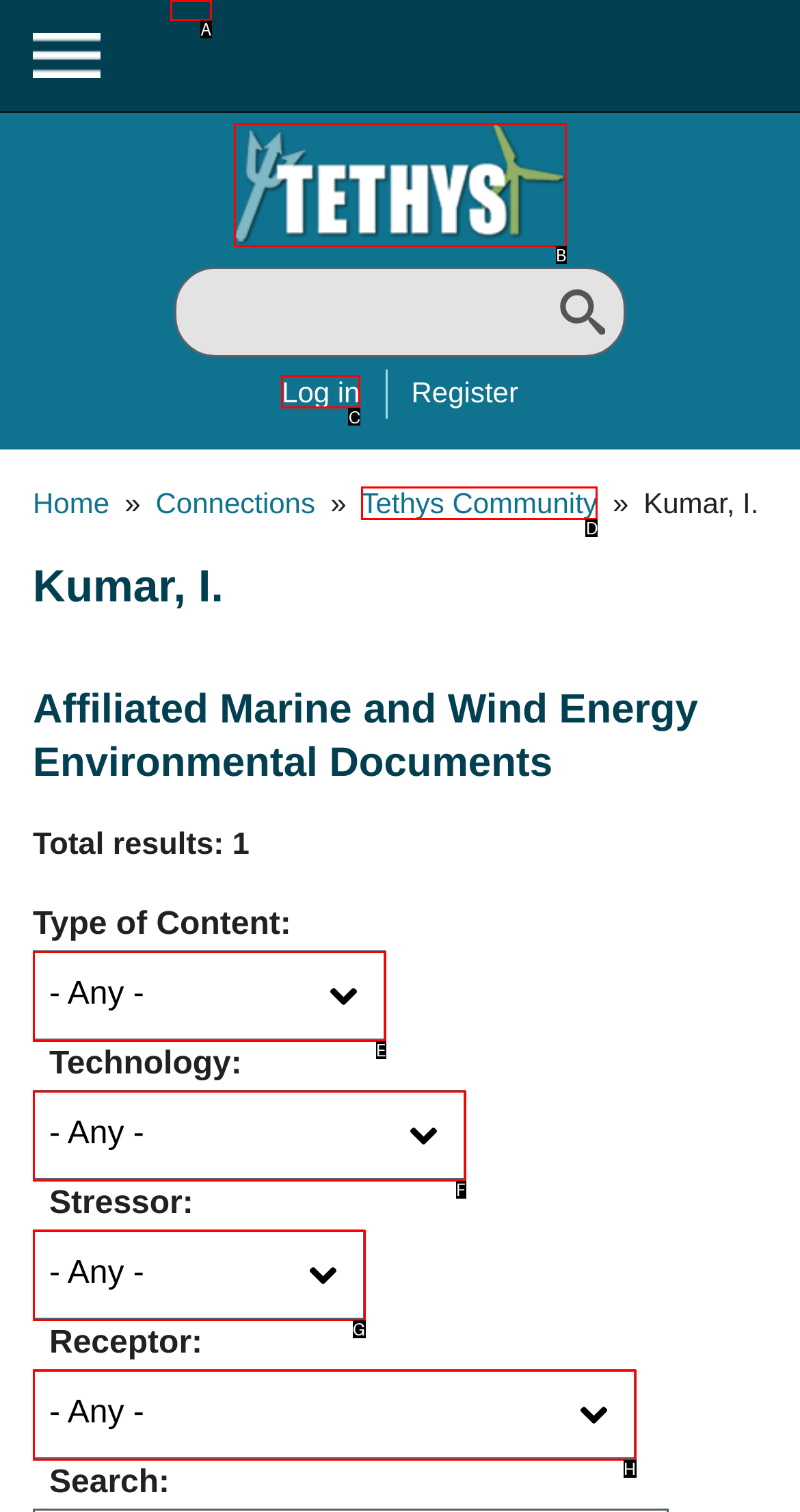Point out the option that needs to be clicked to fulfill the following instruction: Click the 'Log in' link
Answer with the letter of the appropriate choice from the listed options.

C